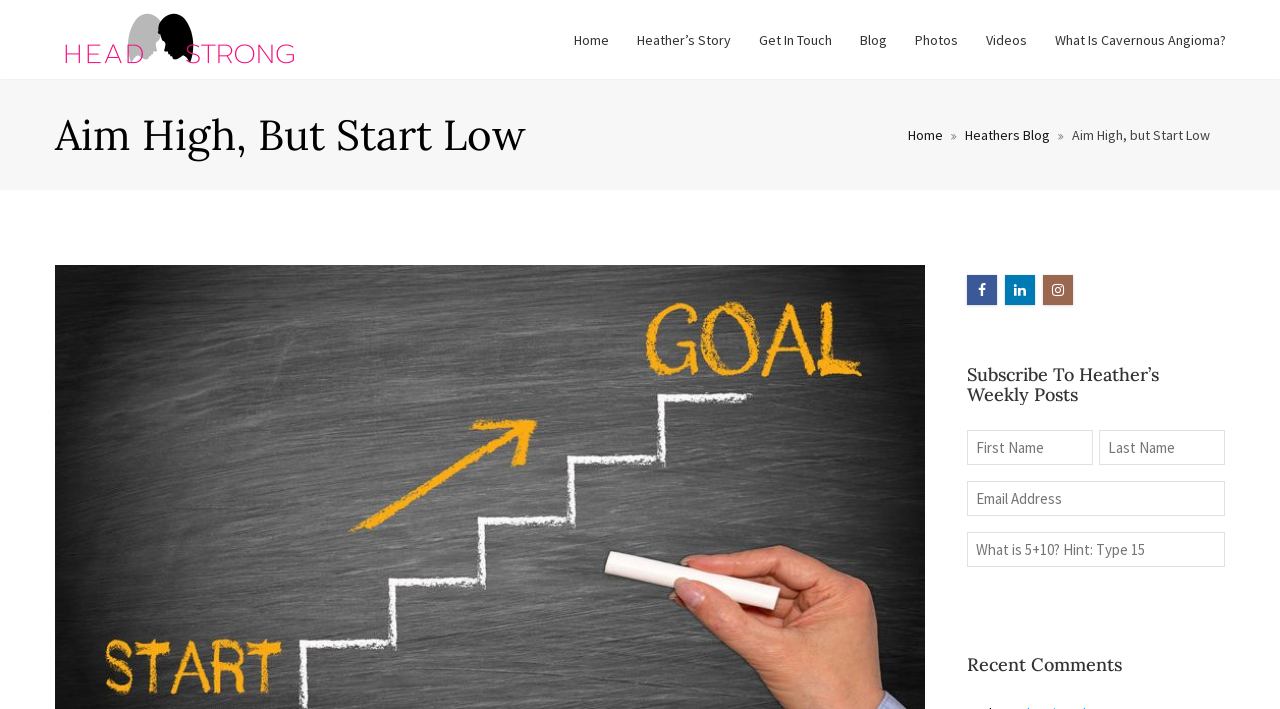Please determine the bounding box of the UI element that matches this description: What is Cavernous Angioma?. The coordinates should be given as (top-left x, top-left y, bottom-right x, bottom-right y), with all values between 0 and 1.

[0.813, 0.0, 0.969, 0.113]